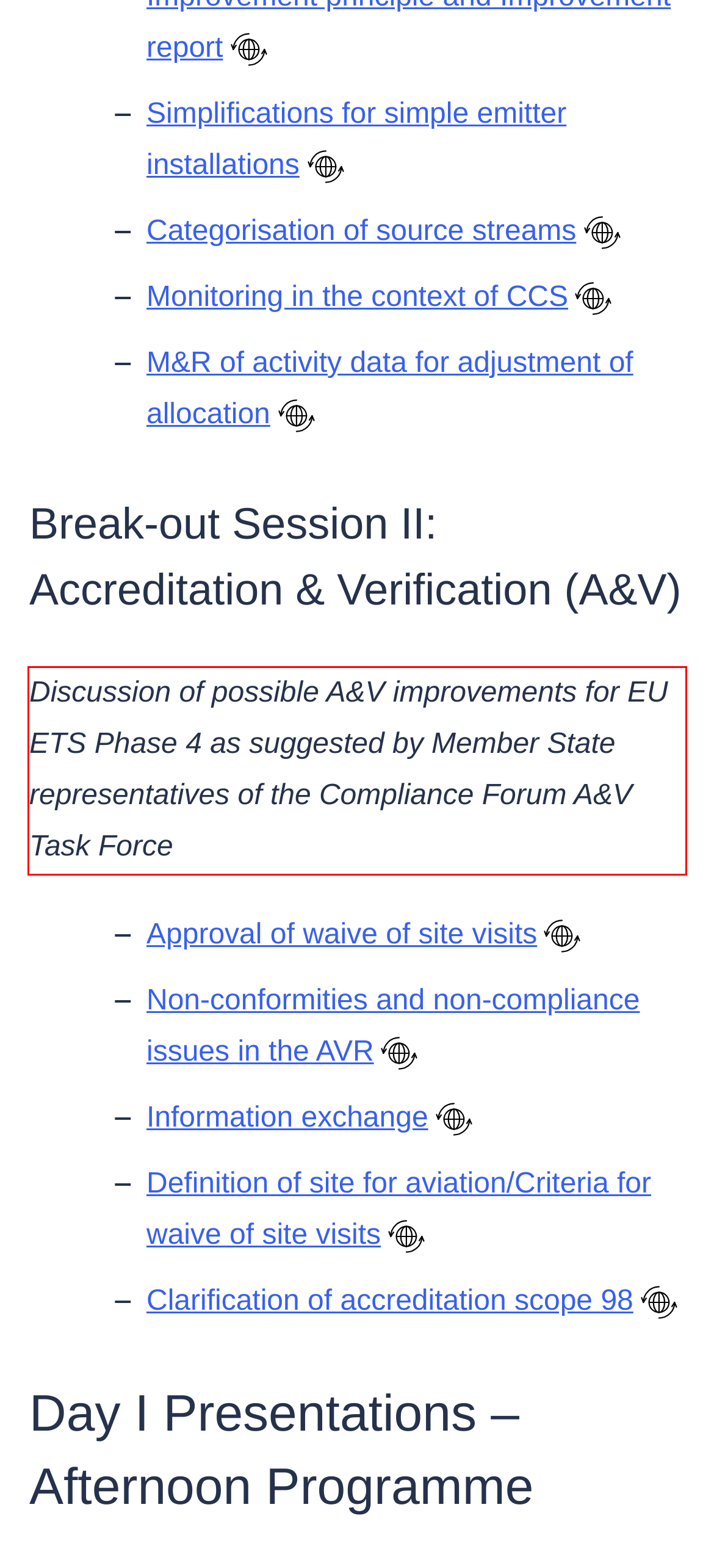You are provided with a screenshot of a webpage containing a red bounding box. Please extract the text enclosed by this red bounding box.

Discussion of possible A&V improvements for EU ETS Phase 4 as suggested by Member State representatives of the Compliance Forum A&V Task Force